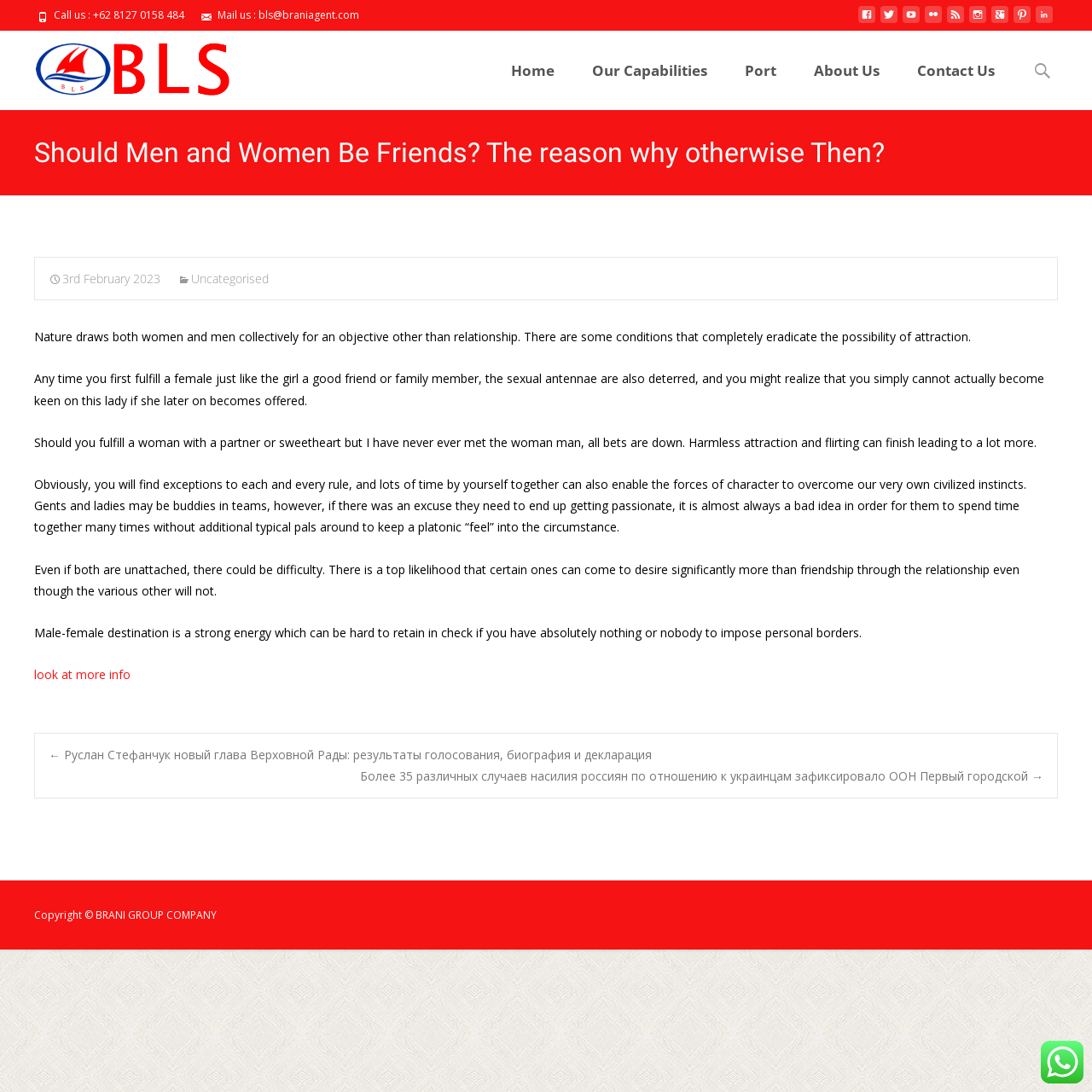What is the phone number to call?
Look at the screenshot and give a one-word or phrase answer.

+62 8127 0158 484